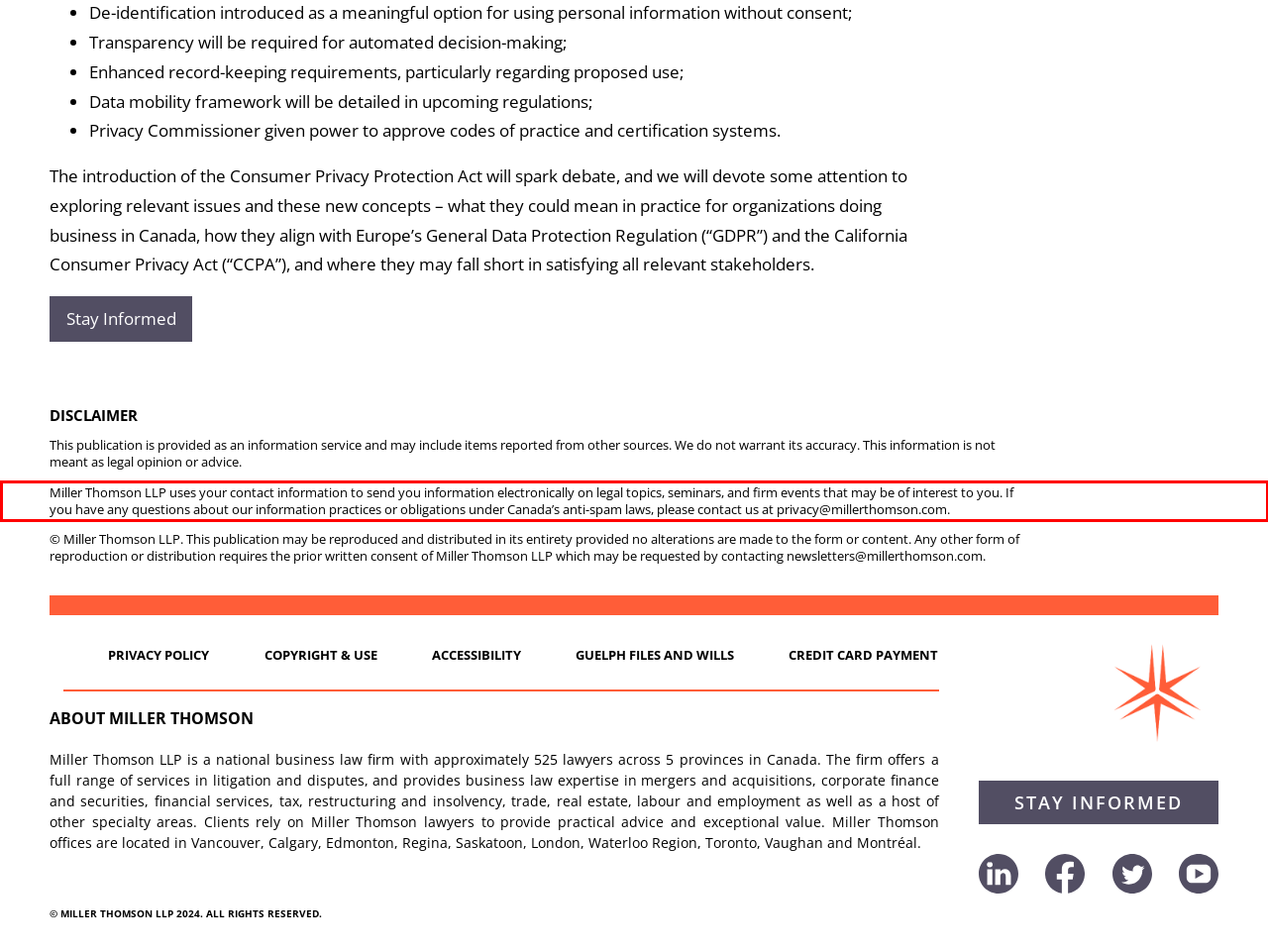Identify the text inside the red bounding box on the provided webpage screenshot by performing OCR.

Miller Thomson LLP uses your contact information to send you information electronically on legal topics, seminars, and firm events that may be of interest to you. If you have any questions about our information practices or obligations under Canada’s anti-spam laws, please contact us at privacy@millerthomson.com.